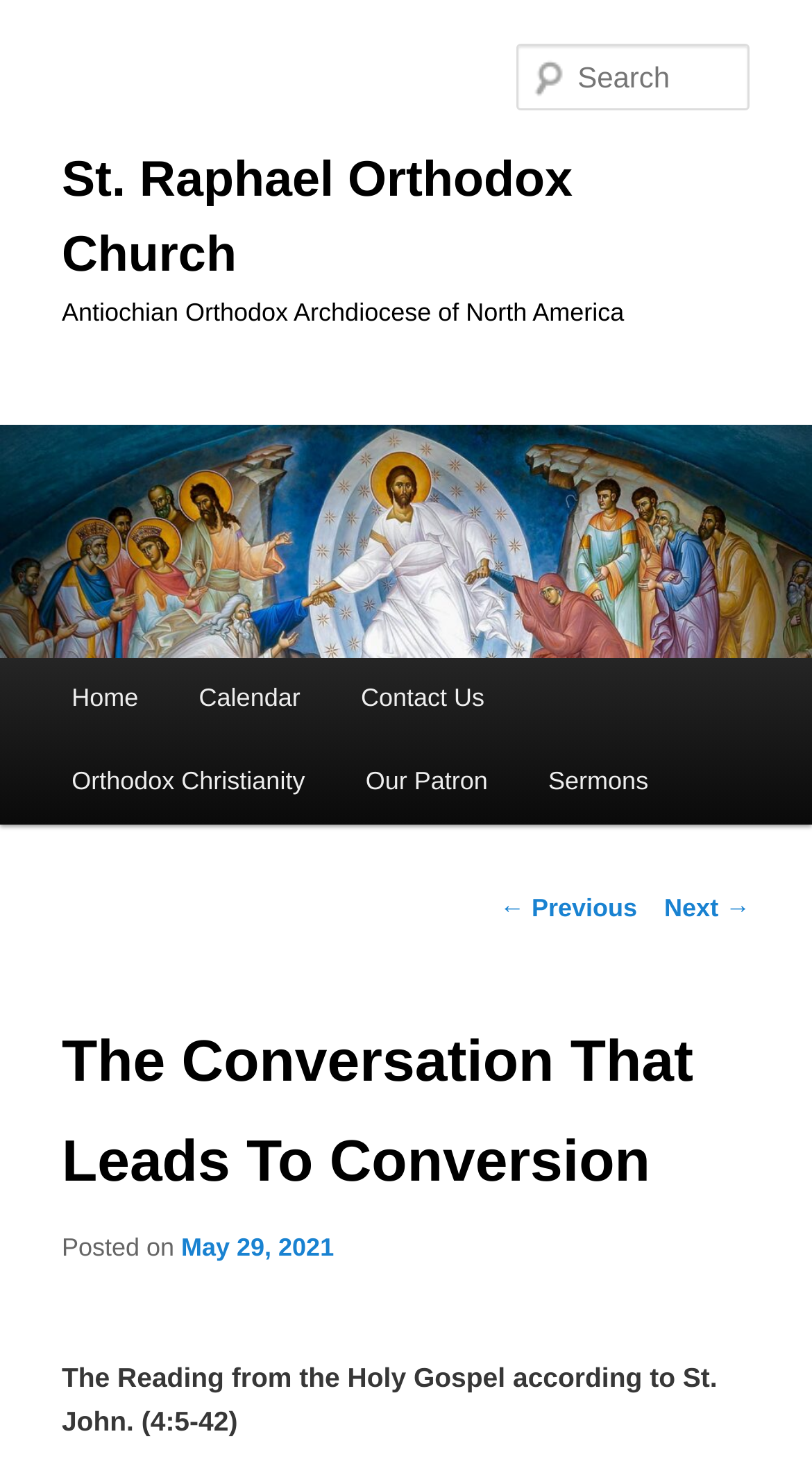Using the description: "May 29, 2021", identify the bounding box of the corresponding UI element in the screenshot.

[0.223, 0.831, 0.411, 0.851]